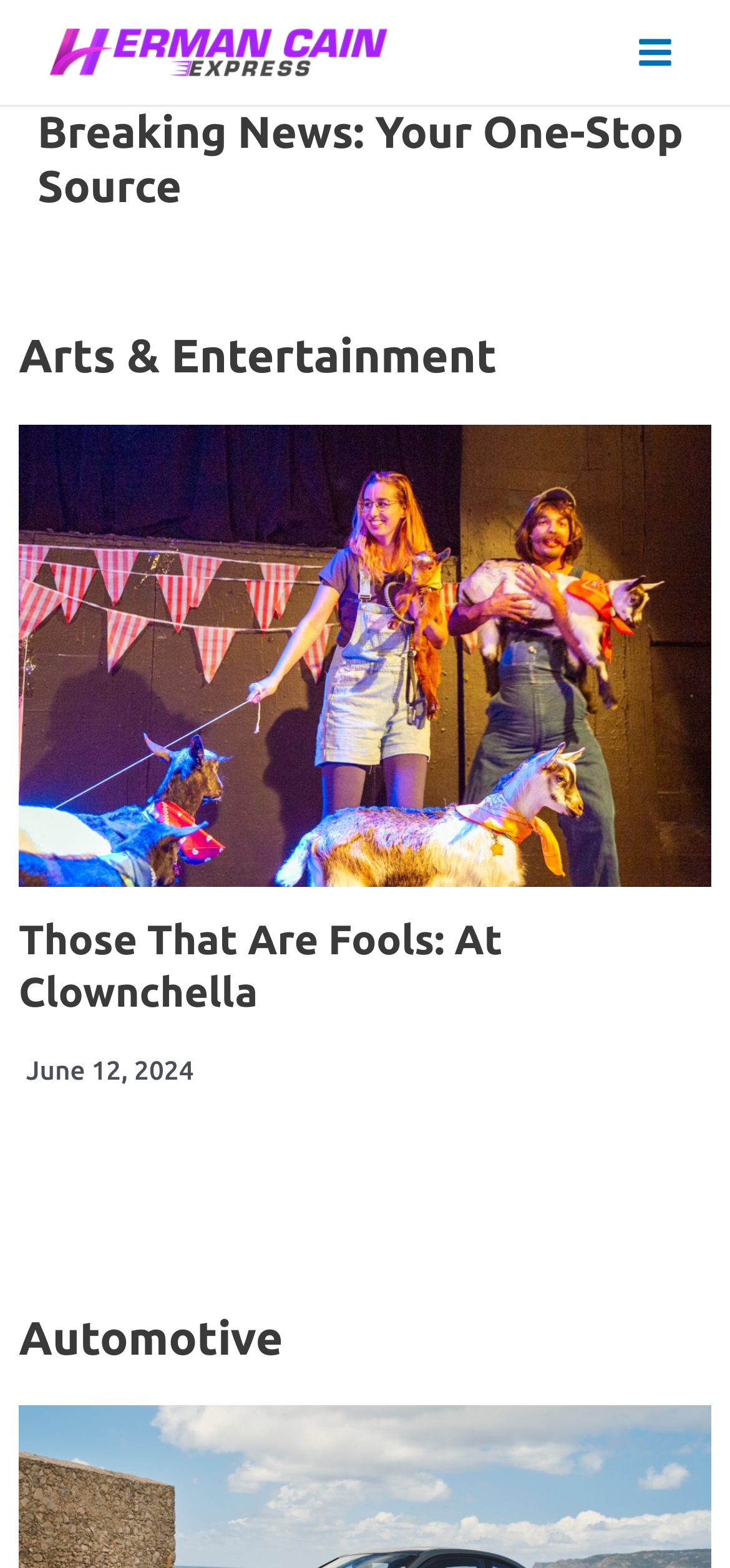Please find the bounding box coordinates (top-left x, top-left y, bottom-right x, bottom-right y) in the screenshot for the UI element described as follows: alt="Andy Unedited"

None